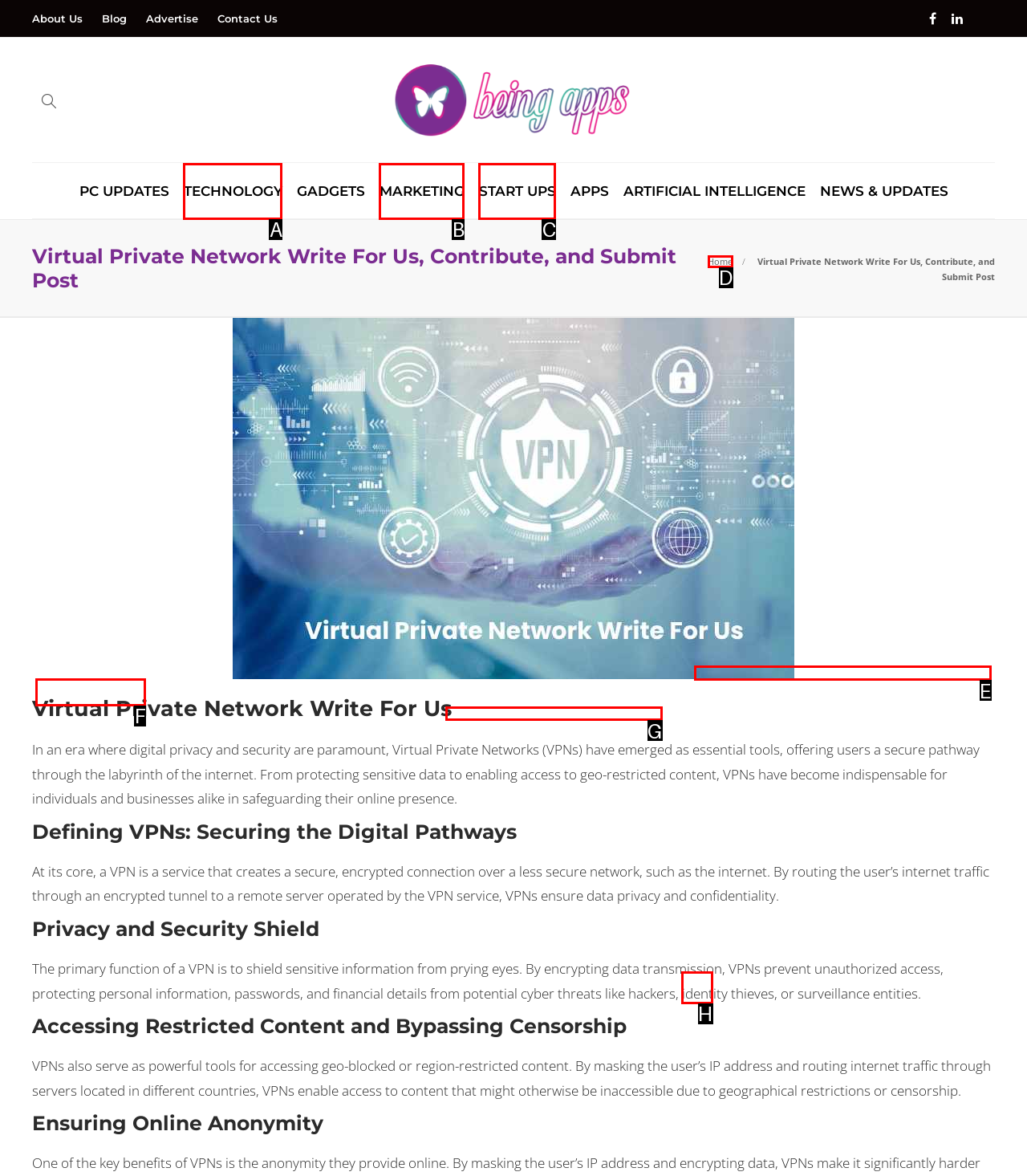Choose the letter of the option that needs to be clicked to perform the task: Click on LEARN MORE. Answer with the letter.

F